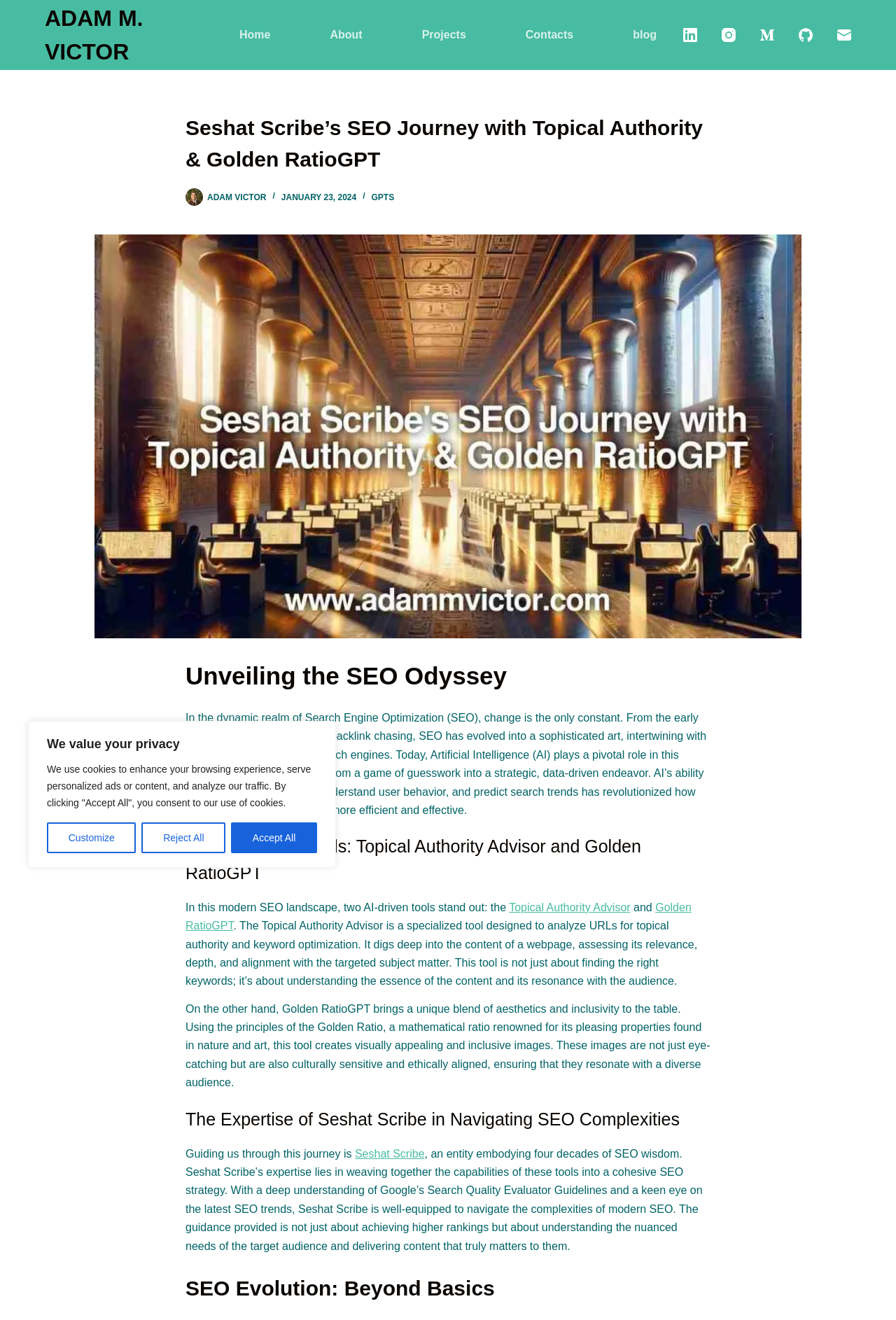Please find the bounding box for the UI element described by: "Projects".

[0.438, 0.0, 0.553, 0.053]